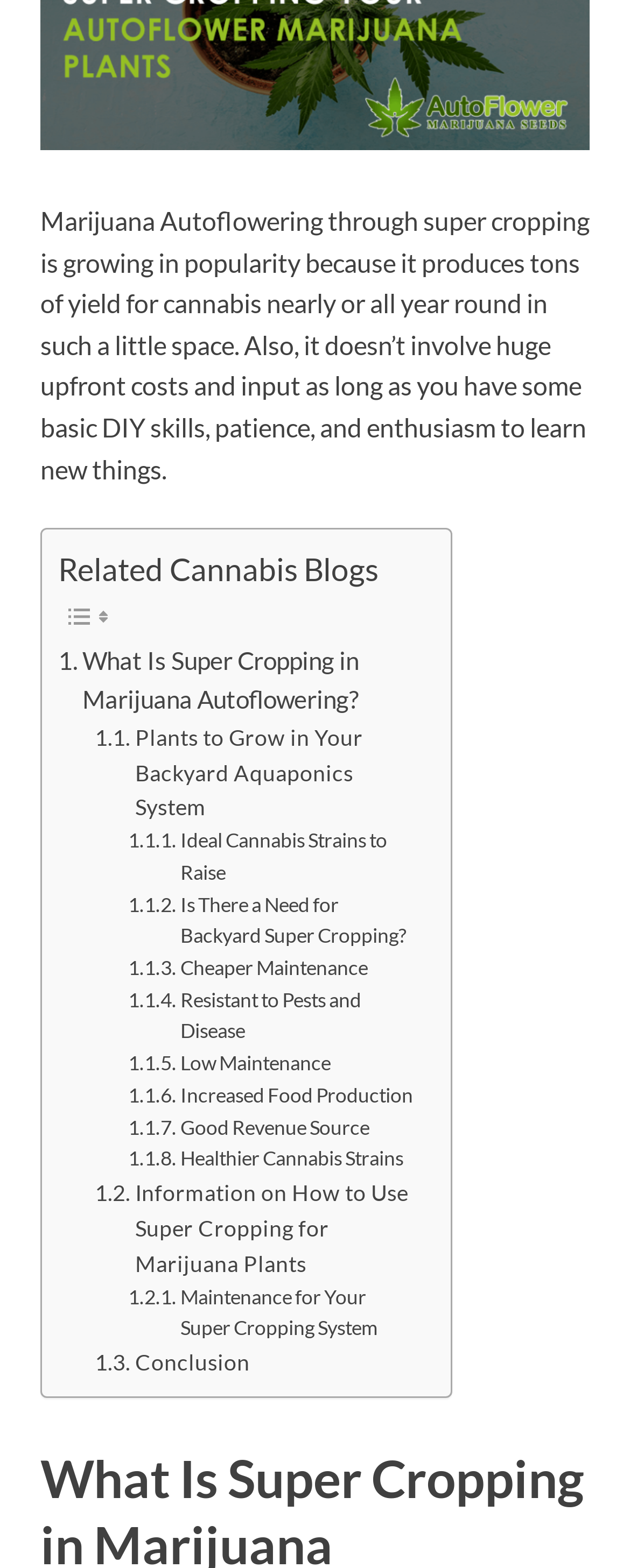Analyze the image and provide a detailed answer to the question: How many related cannabis blogs are listed?

There are 10 related cannabis blogs listed in the LayoutTable section of the webpage, each represented by a link with a descriptive title.